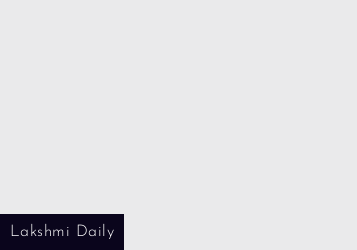What type of content is the branding element associated with? Refer to the image and provide a one-word or short phrase answer.

Astrological guidance